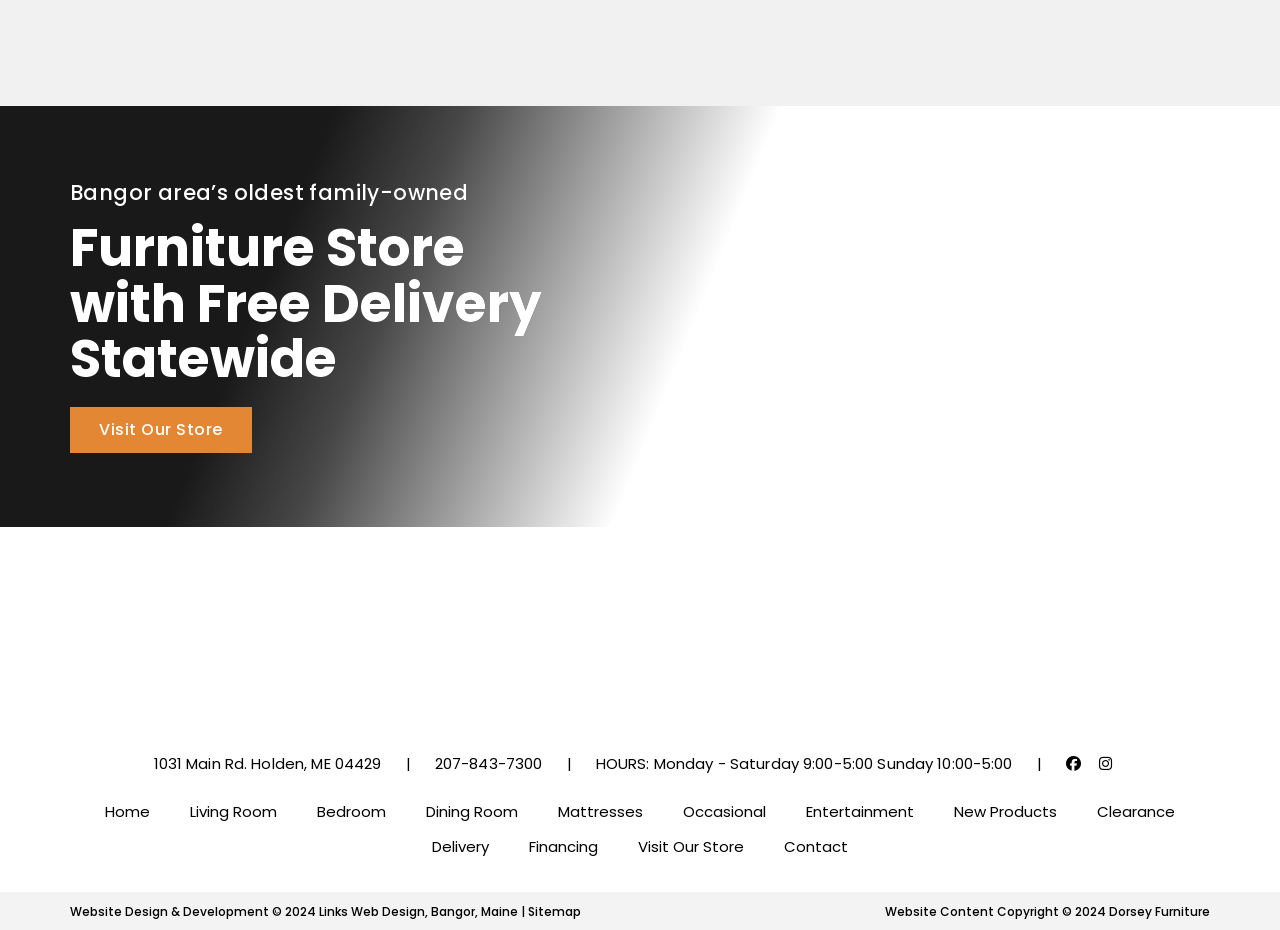Provide a one-word or one-phrase answer to the question:
What is the link to visit the store?

Visit Our Store